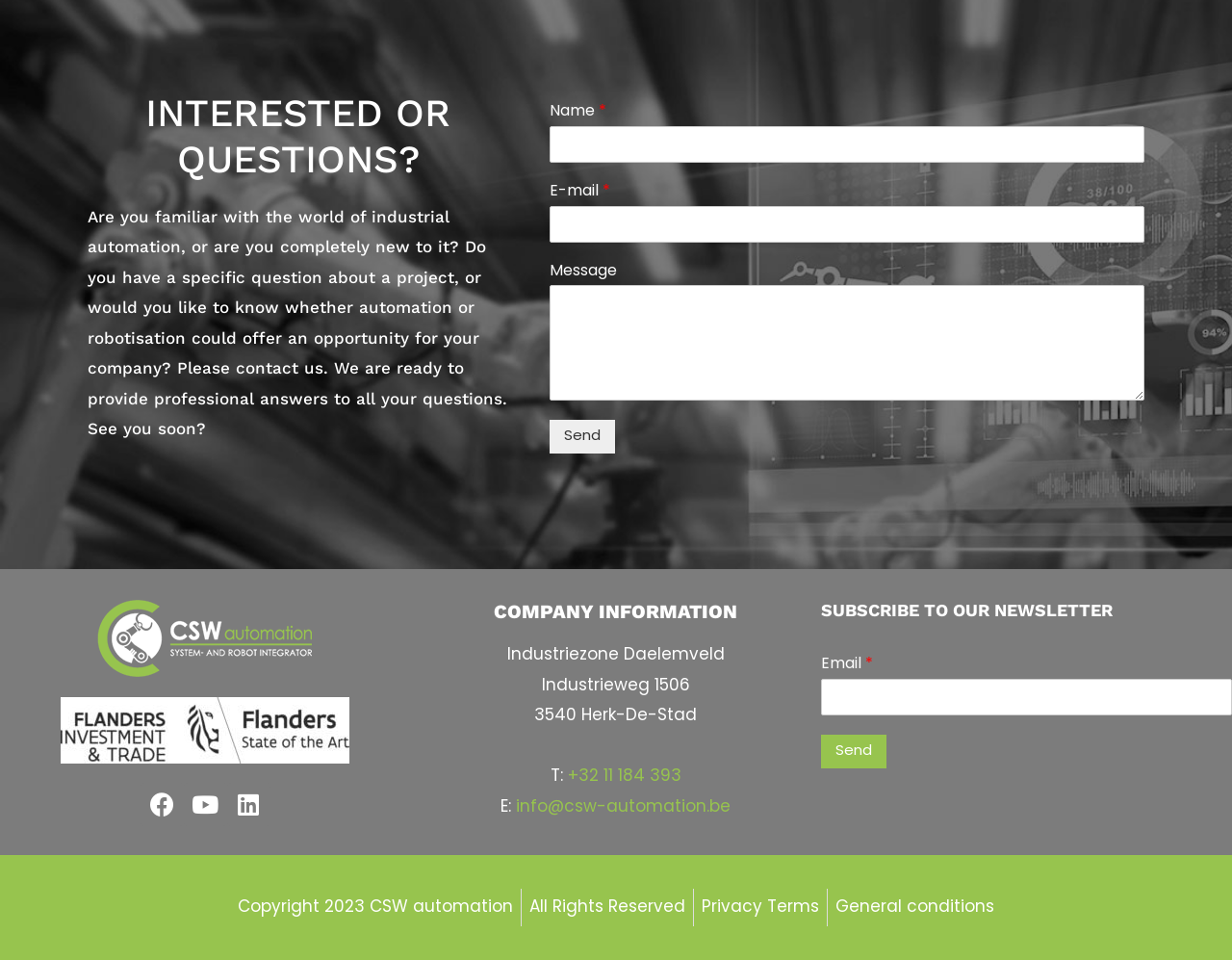Provide a short answer to the following question with just one word or phrase: What is the company's phone number?

+32 11 184 393